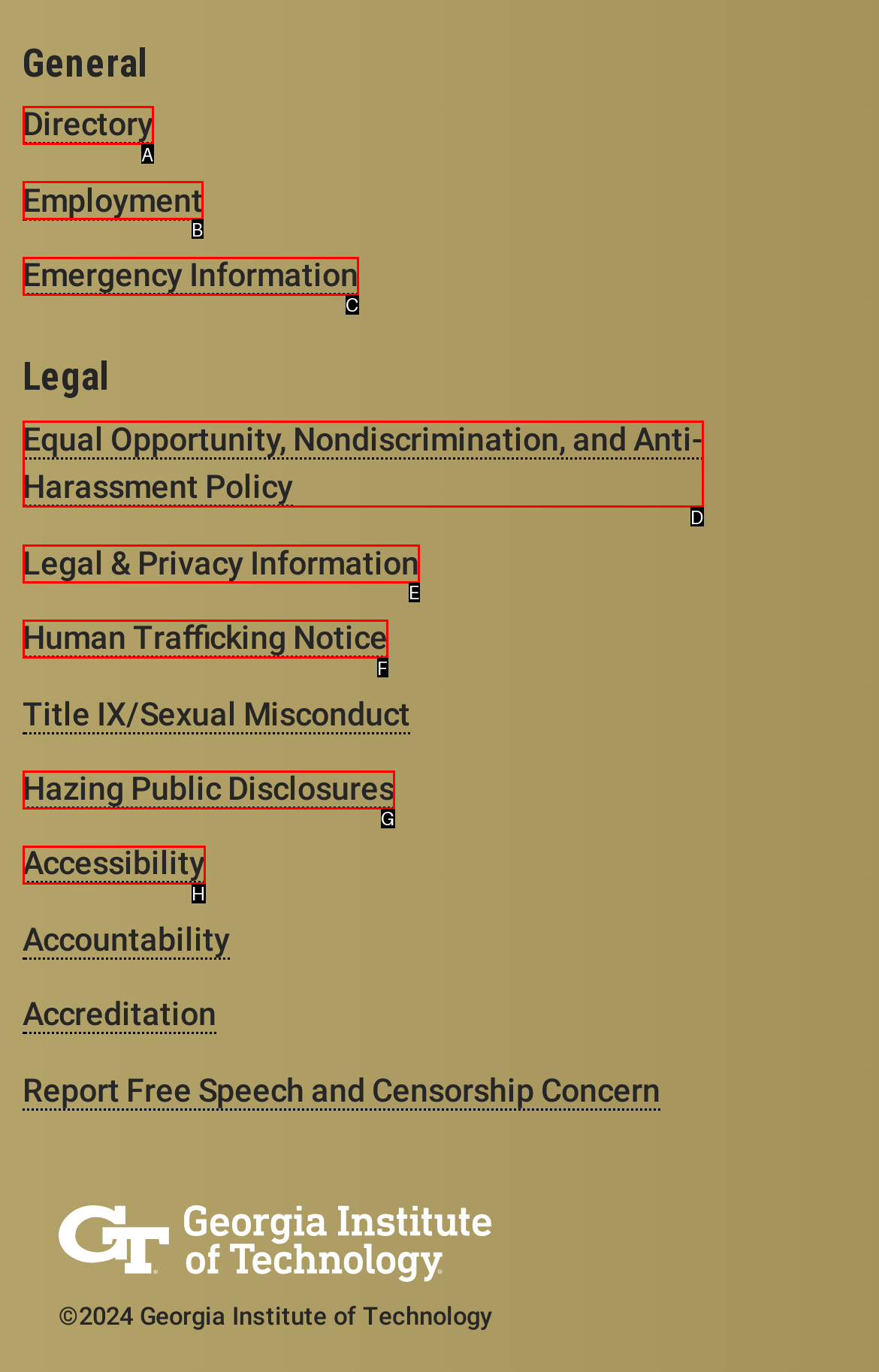Which UI element's letter should be clicked to achieve the task: View Equal Opportunity, Nondiscrimination, and Anti-Harassment Policy
Provide the letter of the correct choice directly.

D